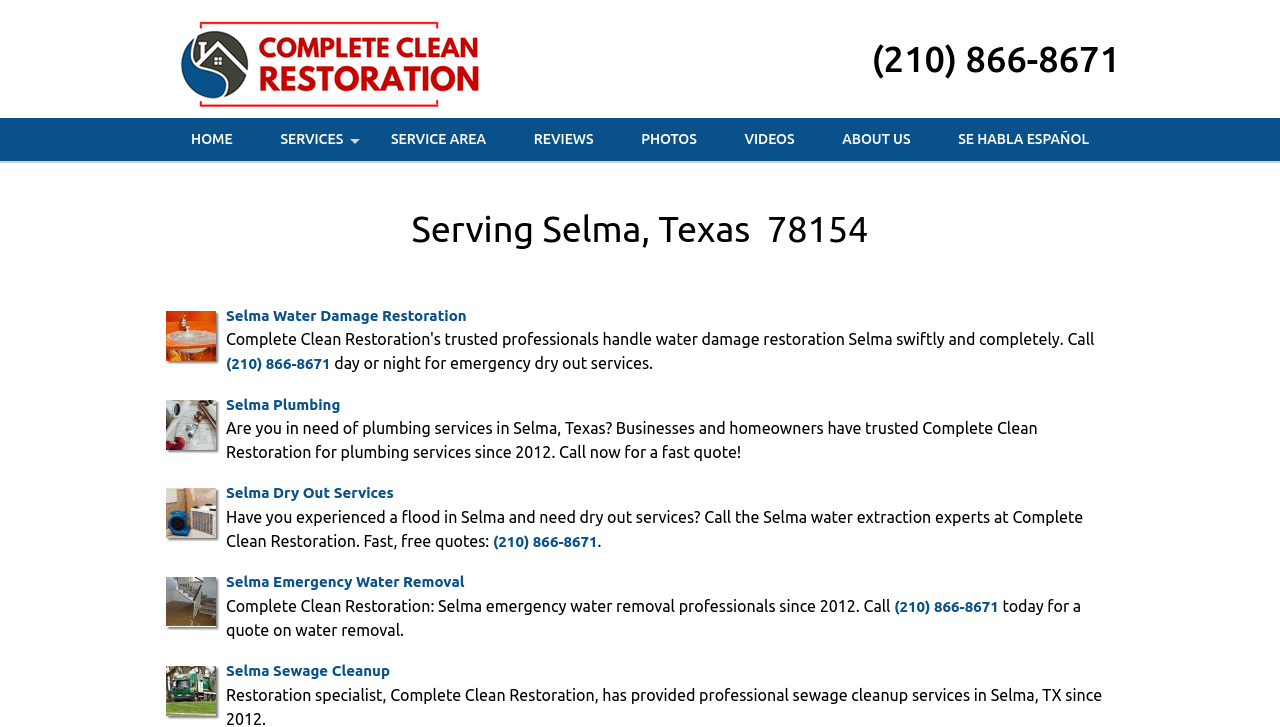Could you specify the bounding box coordinates for the clickable section to complete the following instruction: "Visit the HOME page"?

[0.132, 0.162, 0.199, 0.221]